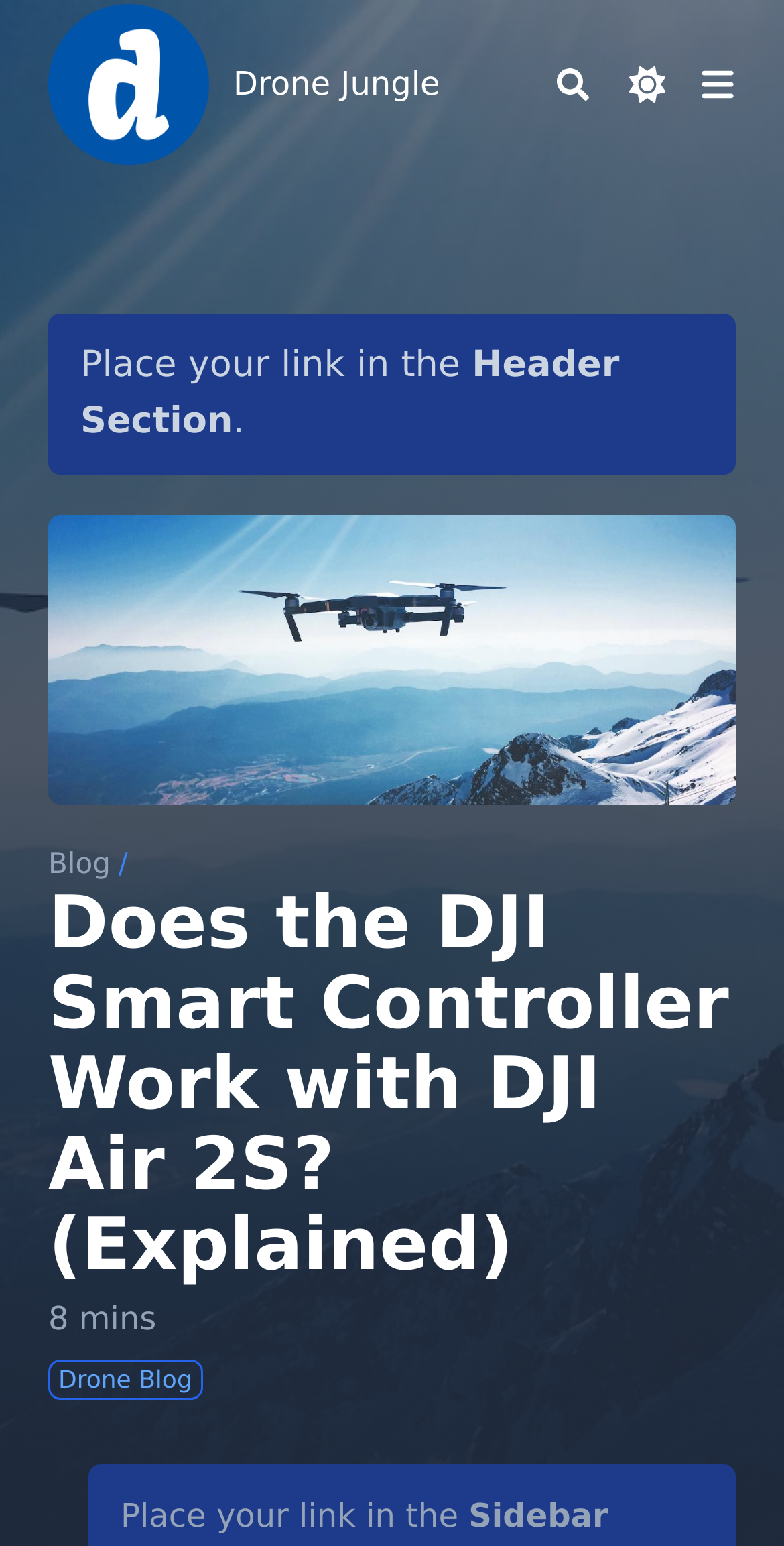Calculate the bounding box coordinates for the UI element based on the following description: "aria-label="Search"". Ensure the coordinates are four float numbers between 0 and 1, i.e., [left, top, right, bottom].

[0.71, 0.044, 0.751, 0.065]